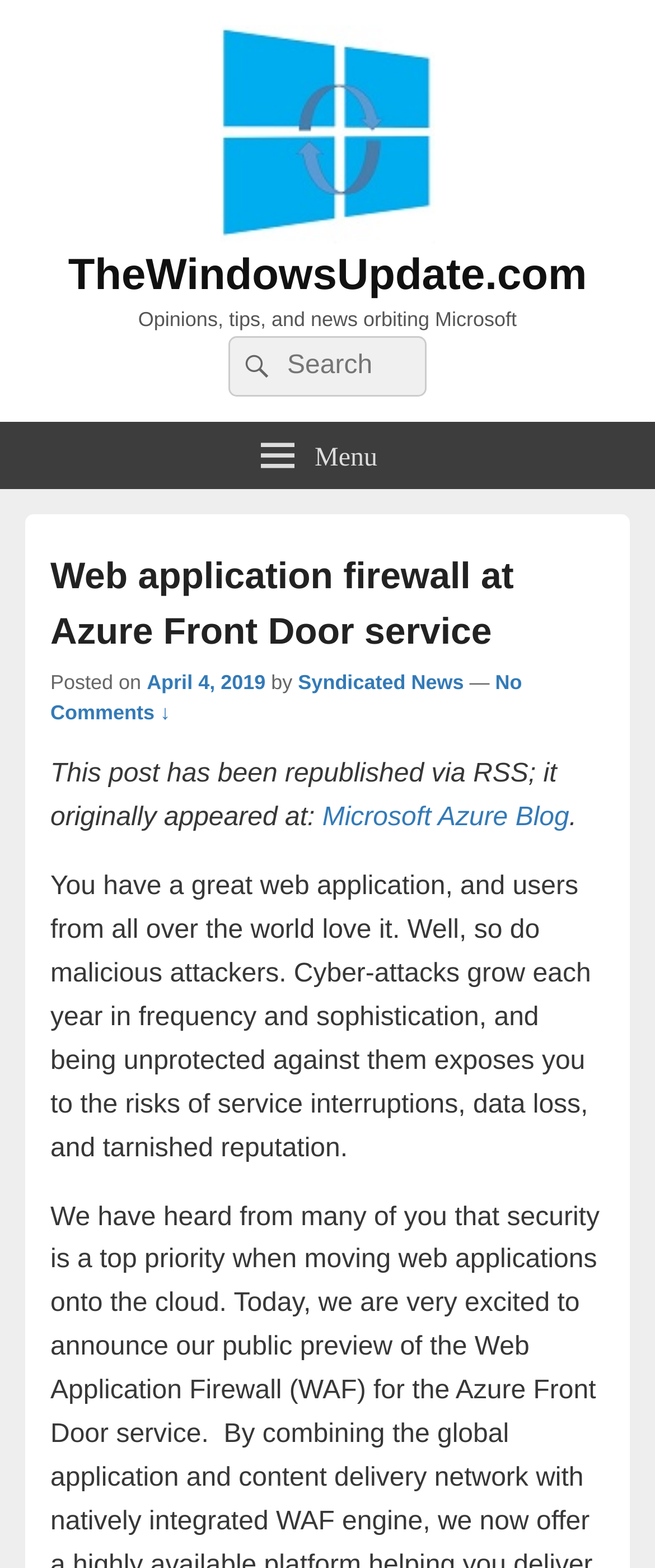Extract the main title from the webpage and generate its text.

Web application firewall at Azure Front Door service